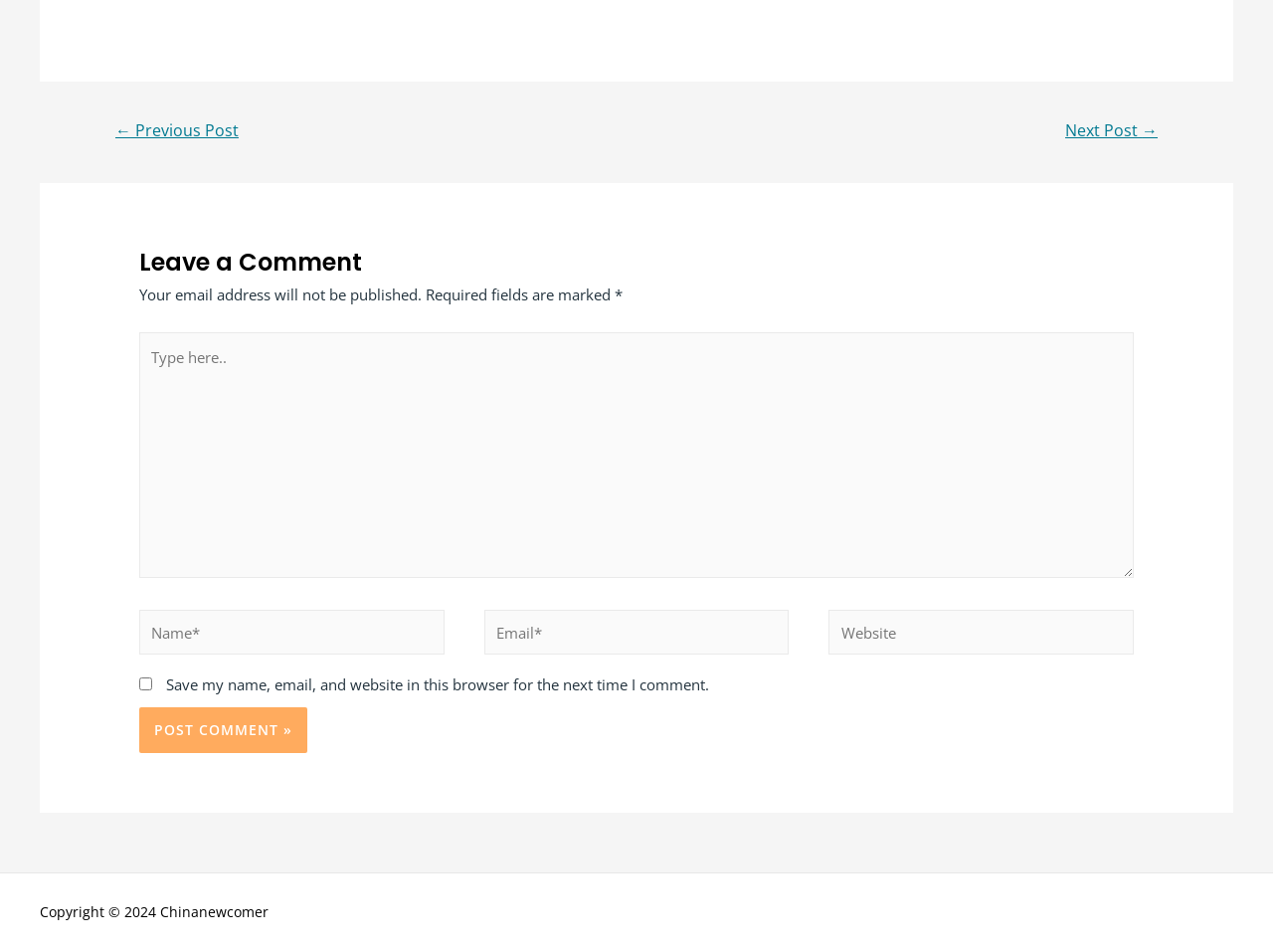Please find the bounding box coordinates (top-left x, top-left y, bottom-right x, bottom-right y) in the screenshot for the UI element described as follows: parent_node: Name* name="author" placeholder="Name*"

[0.109, 0.641, 0.349, 0.687]